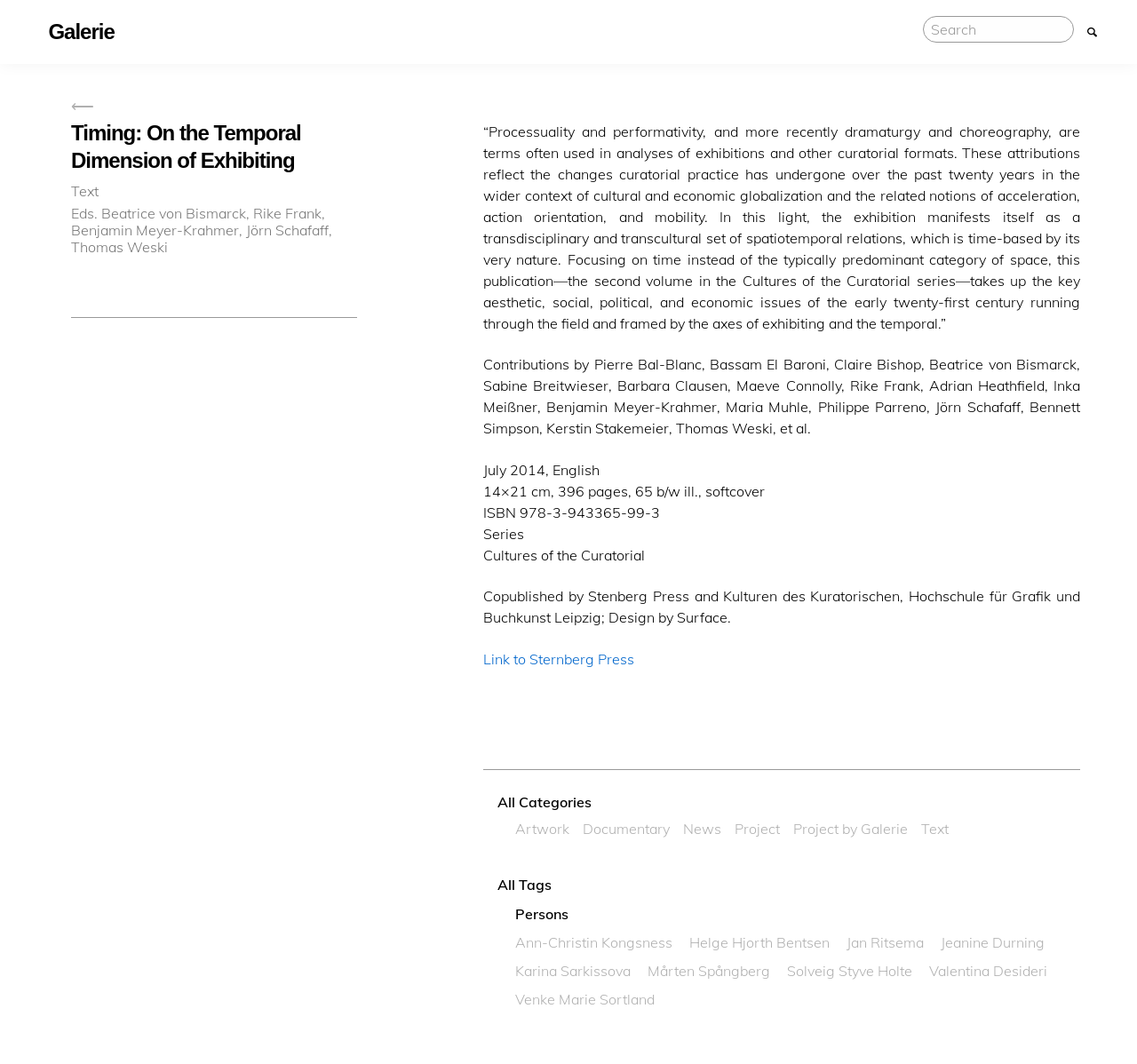Please determine the bounding box coordinates of the element to click on in order to accomplish the following task: "Go back". Ensure the coordinates are four float numbers ranging from 0 to 1, i.e., [left, top, right, bottom].

[0.062, 0.09, 0.083, 0.109]